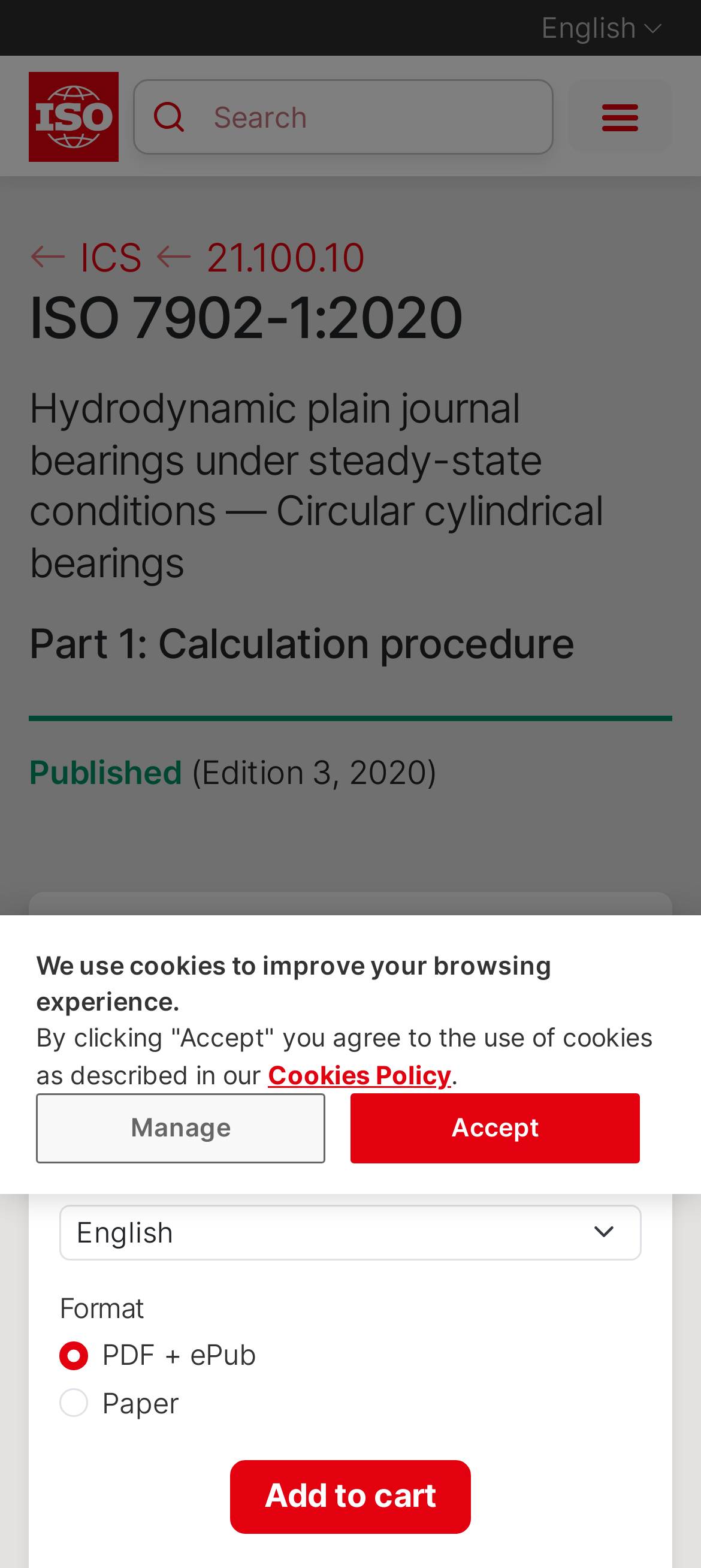Provide the bounding box coordinates of the area you need to click to execute the following instruction: "Visit the International Organization for Standardization website".

[0.041, 0.046, 0.169, 0.103]